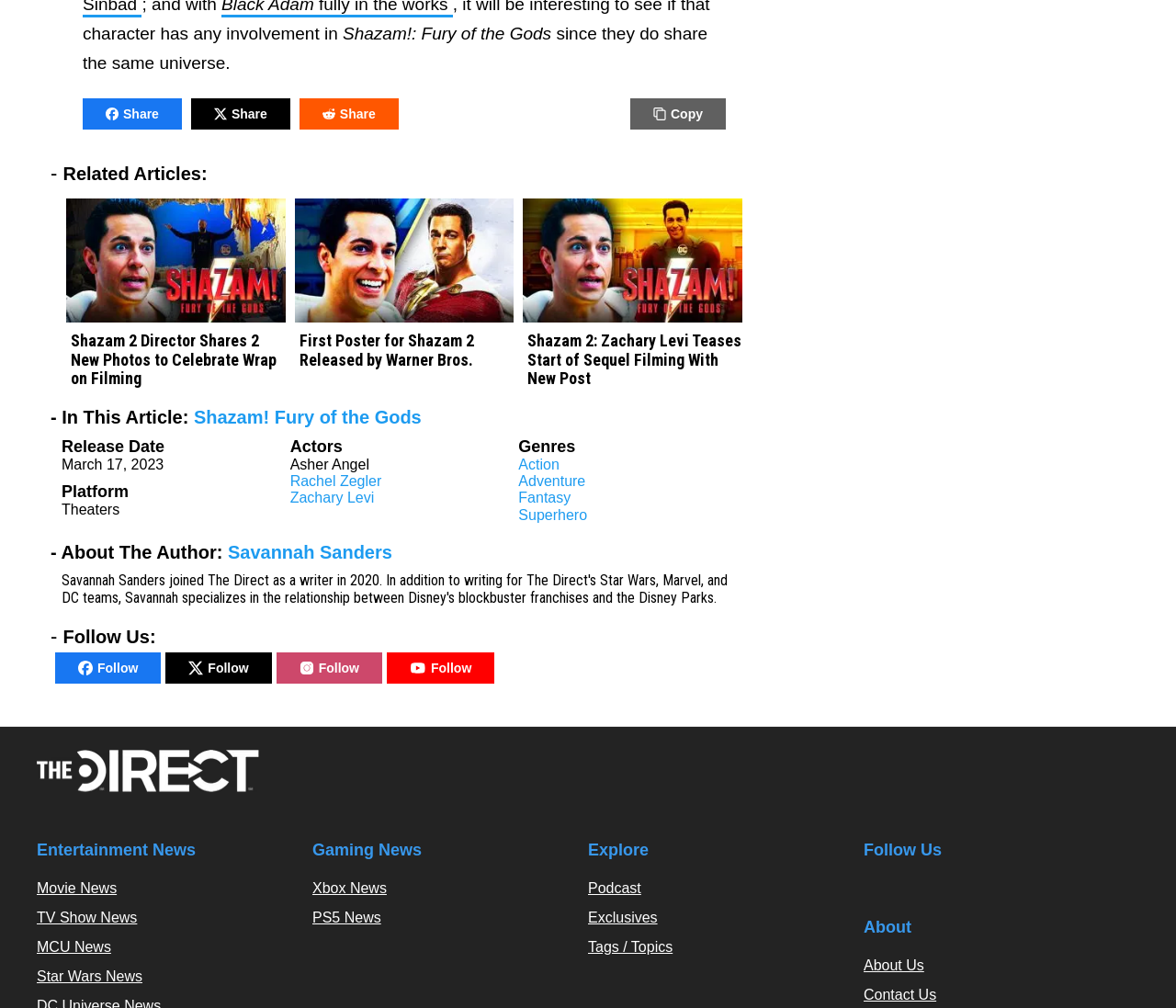Give a concise answer using one word or a phrase to the following question:
What are the genres of the movie?

Action, Adventure, Fantasy, Superhero